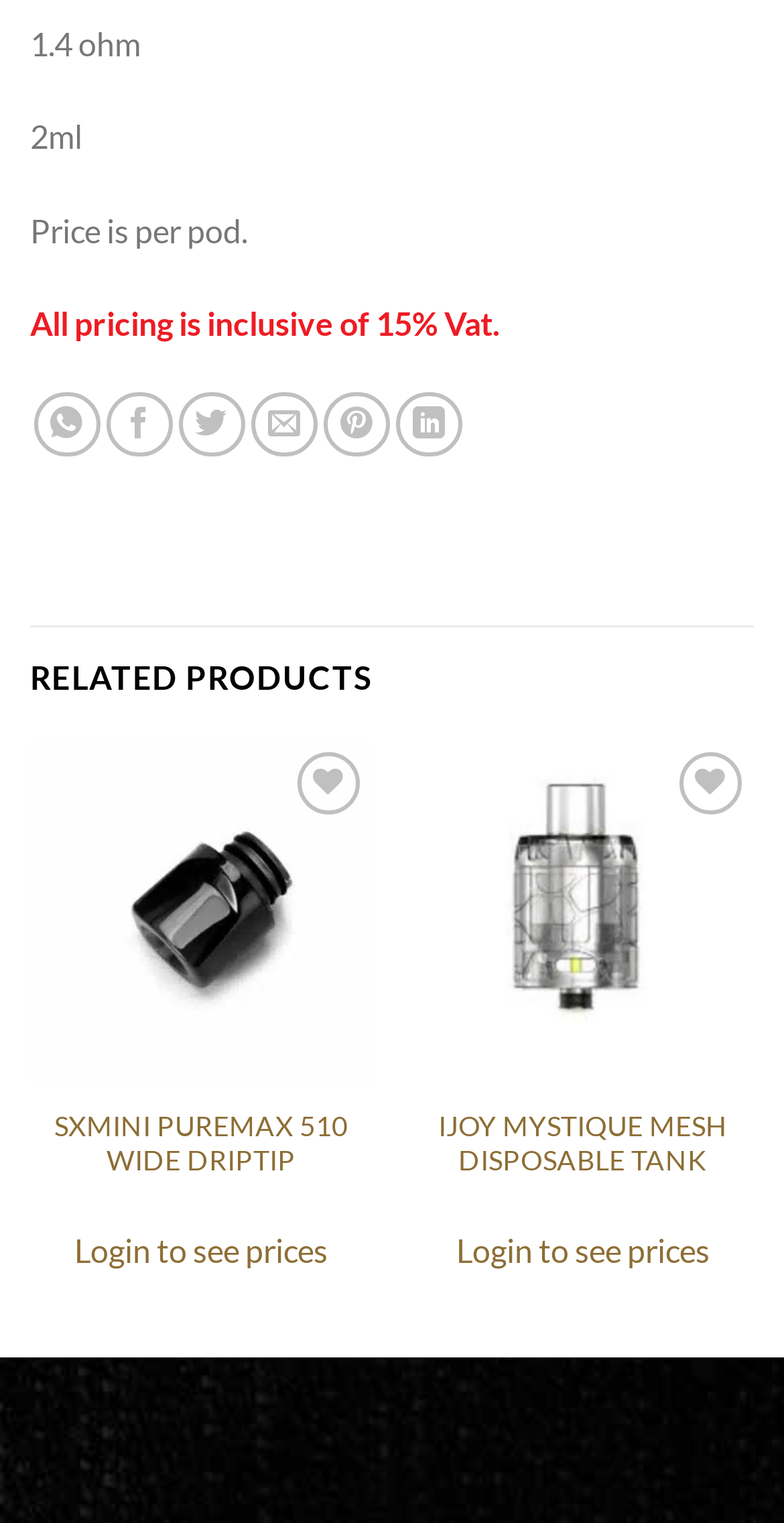What is the purpose of the links at the top?
Please provide an in-depth and detailed response to the question.

The links at the top of the webpage, such as 'Share on WhatsApp', 'Share on Facebook', and 'Email to a Friend', suggest that their purpose is to allow users to share products with others.